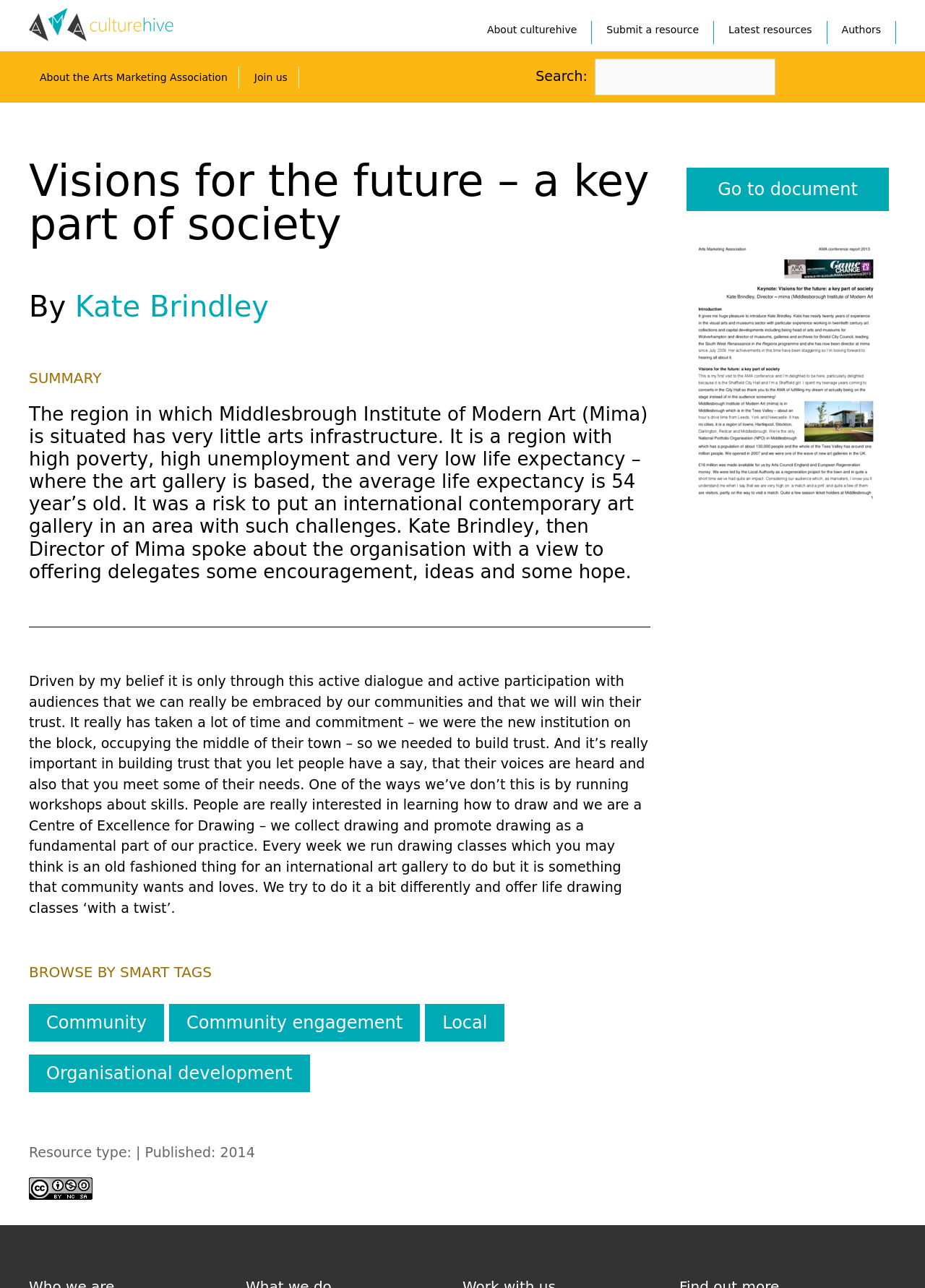Specify the bounding box coordinates of the area to click in order to execute this command: 'Go to the document'. The coordinates should consist of four float numbers ranging from 0 to 1, and should be formatted as [left, top, right, bottom].

[0.742, 0.13, 0.961, 0.164]